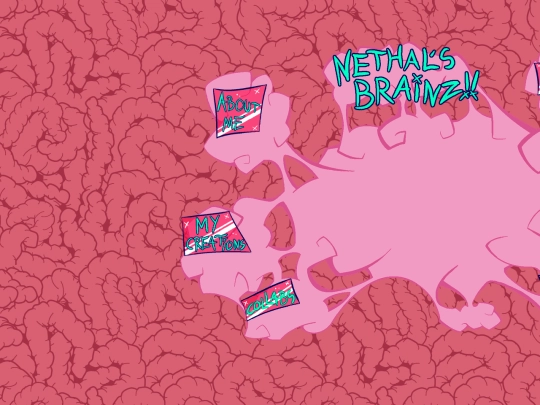Where is the title 'Nethal's Brainz!!' located?
Examine the screenshot and reply with a single word or phrase.

Top right